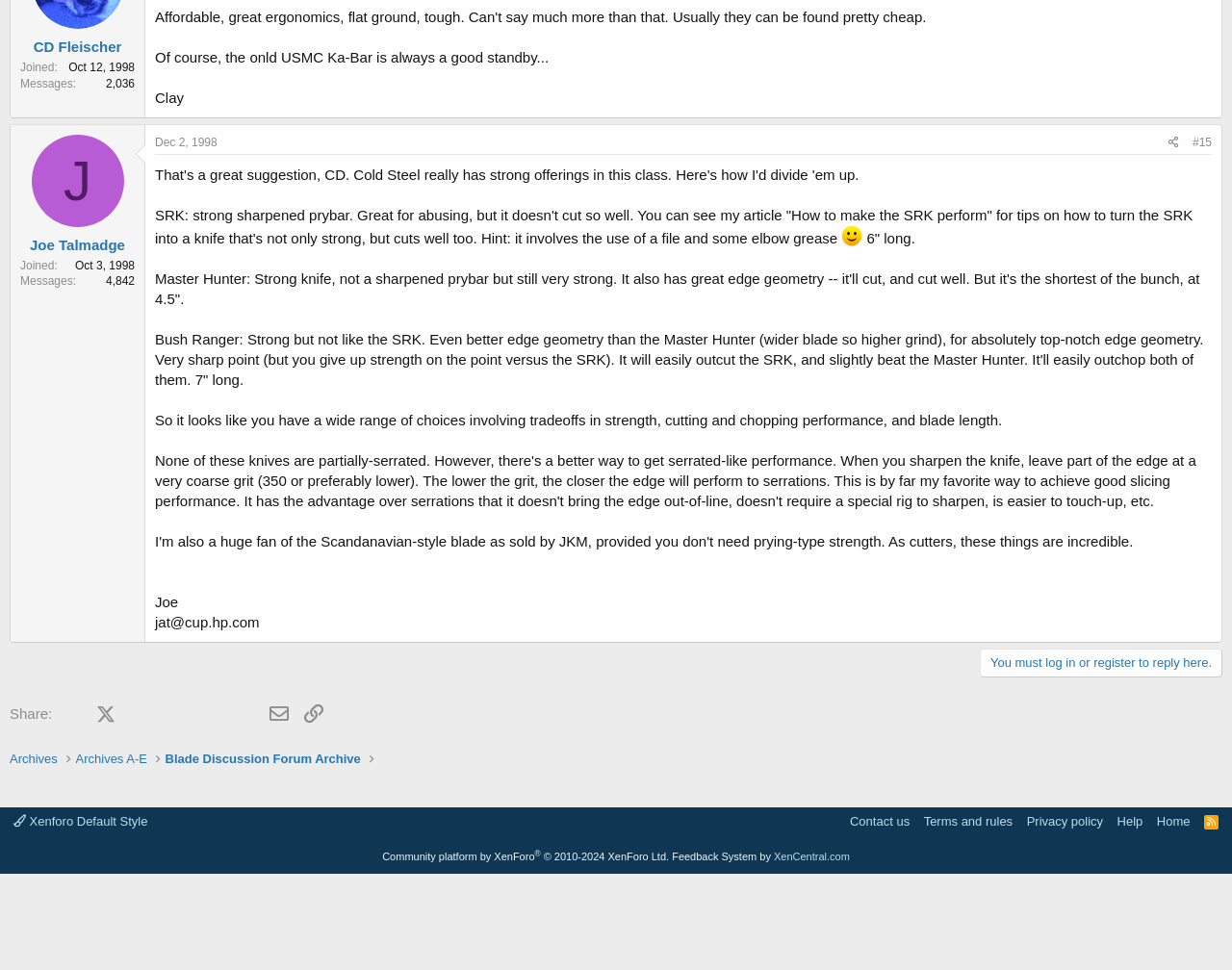Specify the bounding box coordinates of the area to click in order to follow the given instruction: "View the archives of the forum."

[0.008, 0.773, 0.047, 0.792]